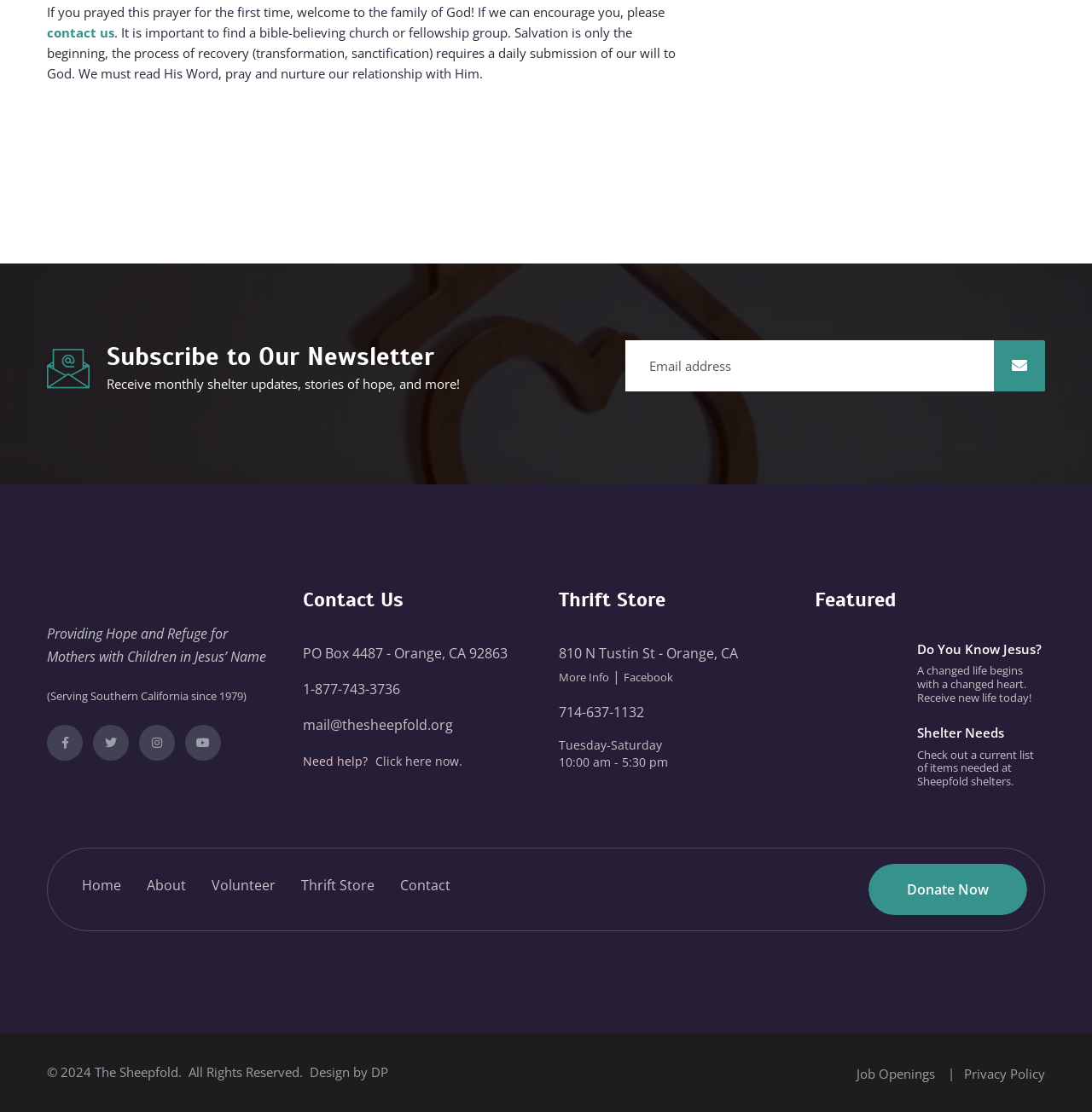Can I subscribe to the organization's newsletter?
Refer to the image and provide a one-word or short phrase answer.

Yes